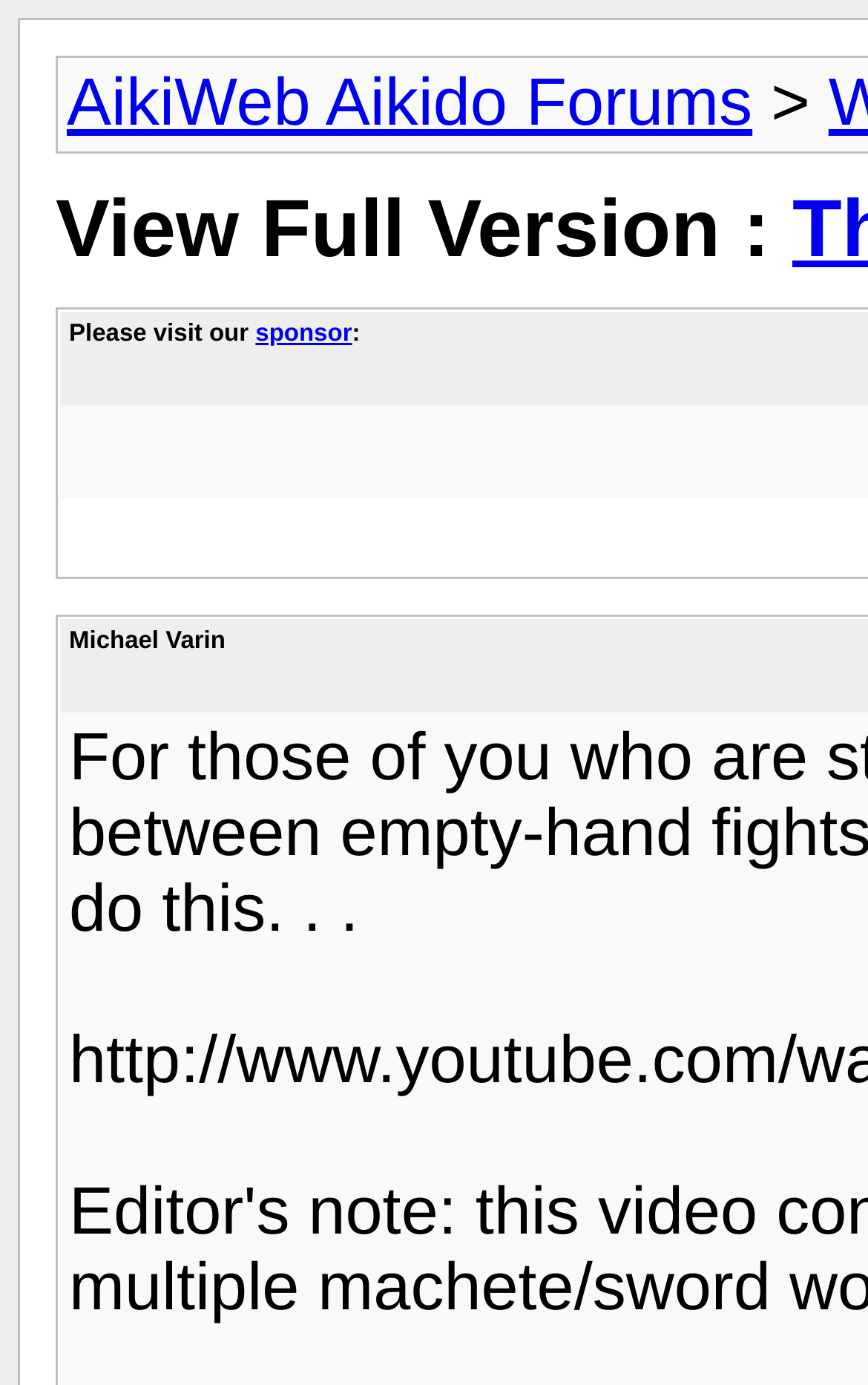Respond with a single word or phrase for the following question: 
What is the name of the forum?

AikiWeb Aikido Forums